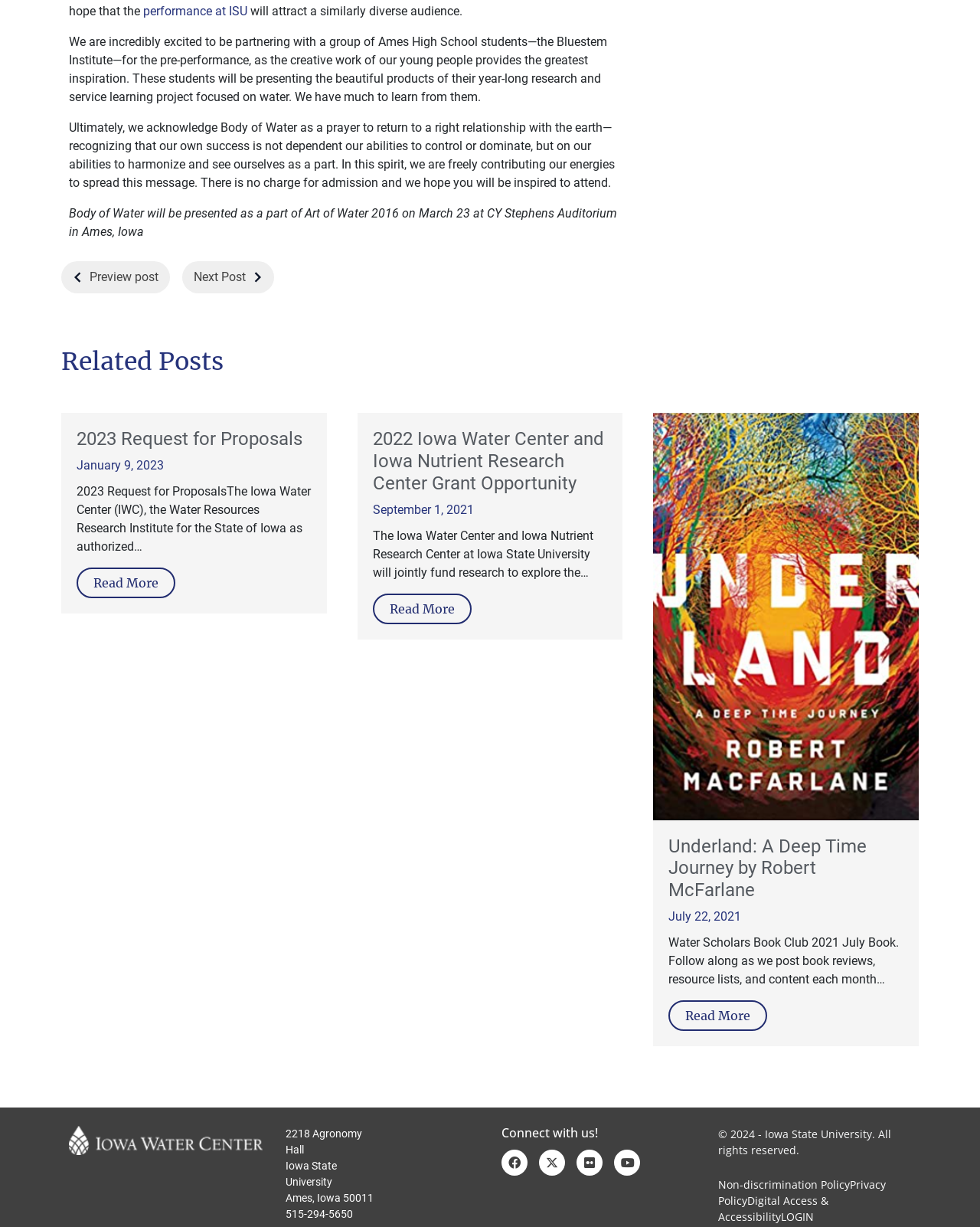Using the given description, provide the bounding box coordinates formatted as (top-left x, top-left y, bottom-right x, bottom-right y), with all values being floating point numbers between 0 and 1. Description: 2023 Request for Proposals

[0.078, 0.349, 0.309, 0.367]